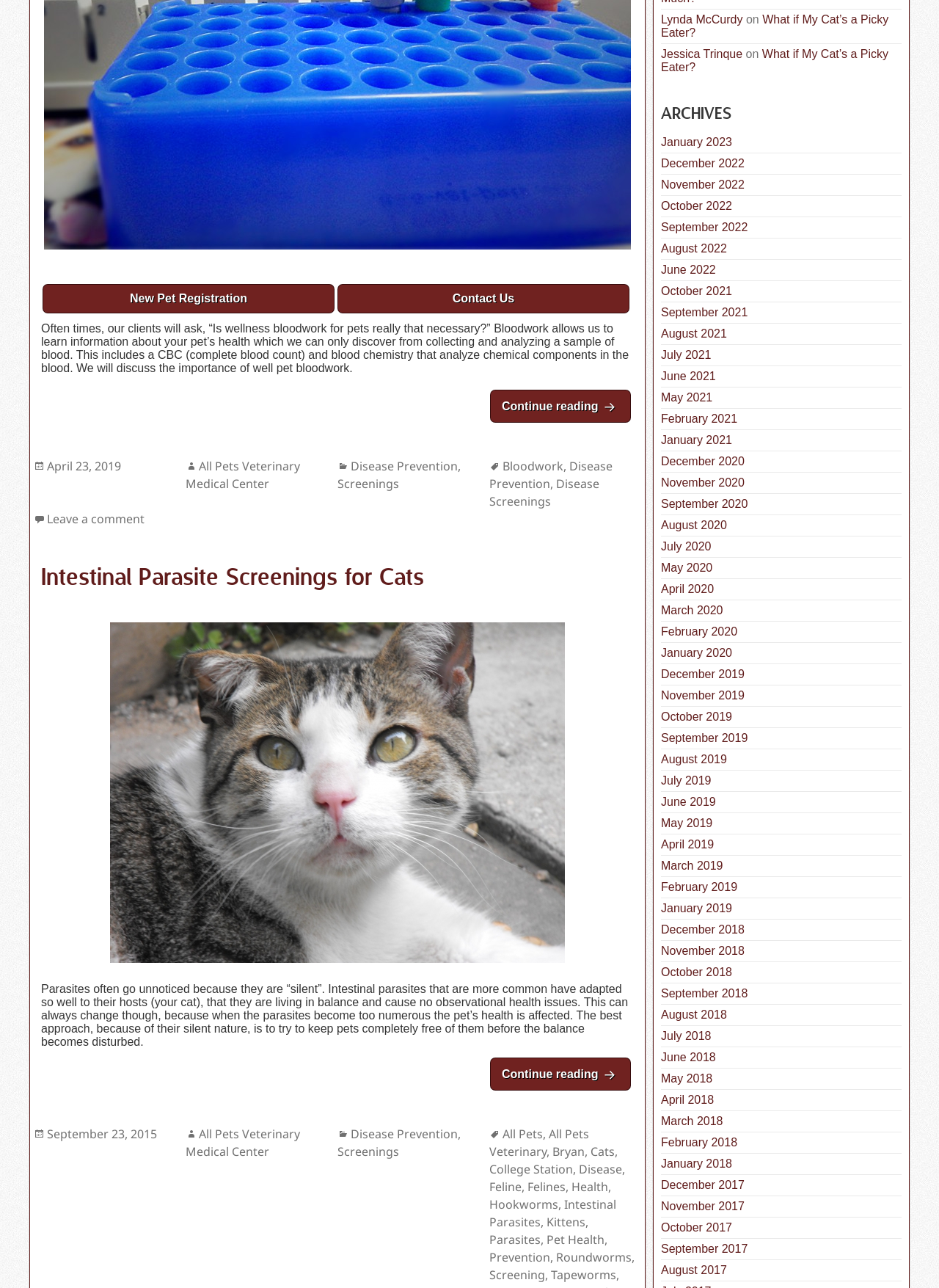Using the description "Screening", predict the bounding box of the relevant HTML element.

[0.521, 0.984, 0.58, 0.997]